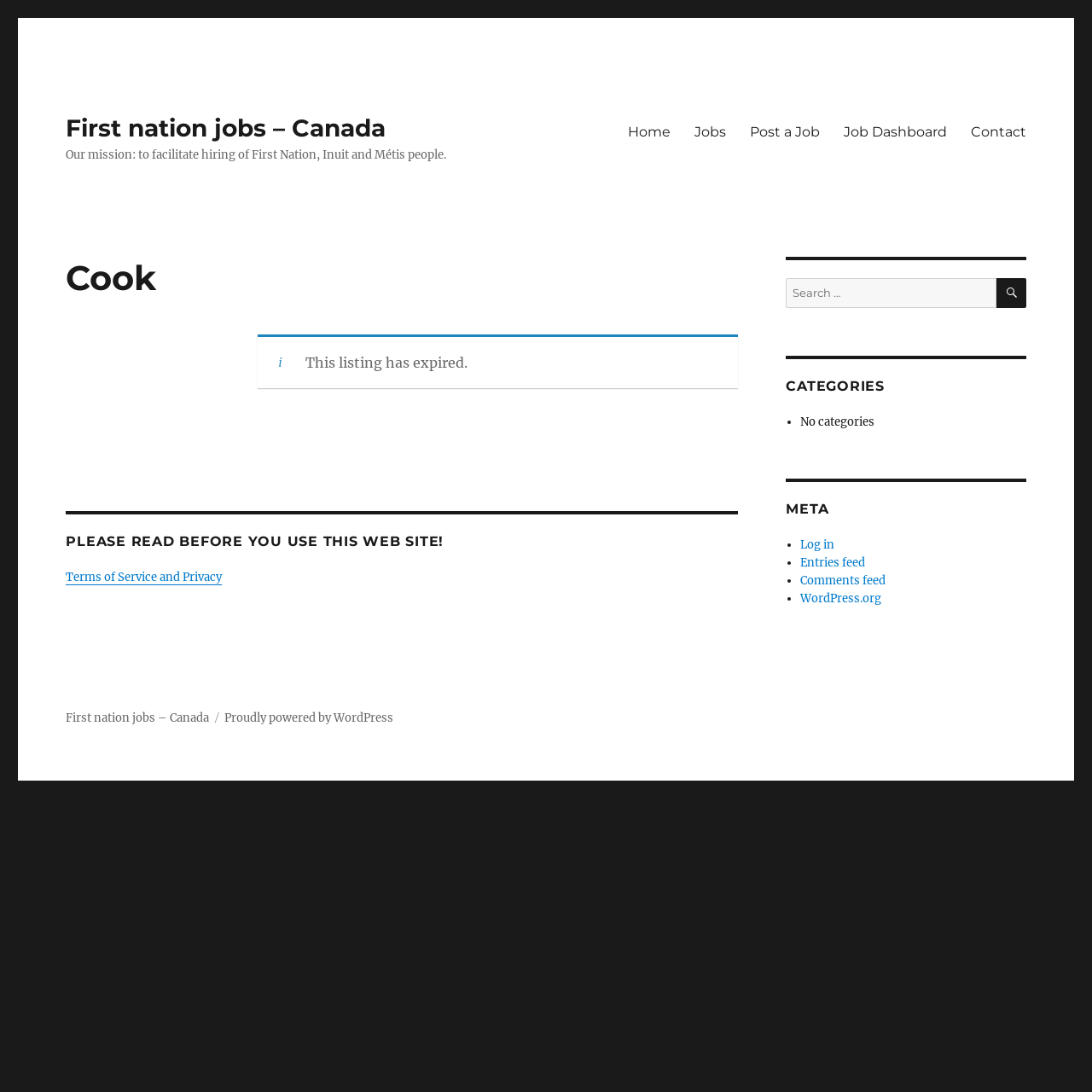Can you show the bounding box coordinates of the region to click on to complete the task described in the instruction: "View terms of service and privacy"?

[0.06, 0.522, 0.203, 0.535]